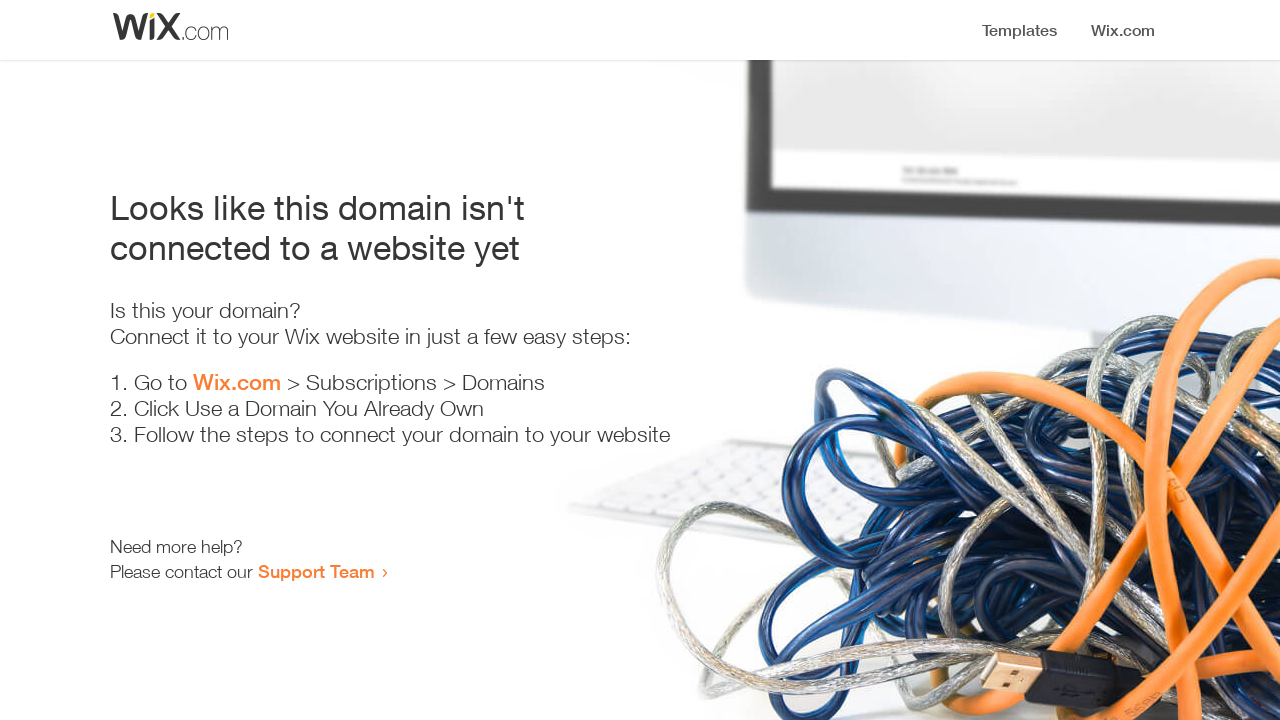Extract the main title from the webpage.

Looks like this domain isn't
connected to a website yet